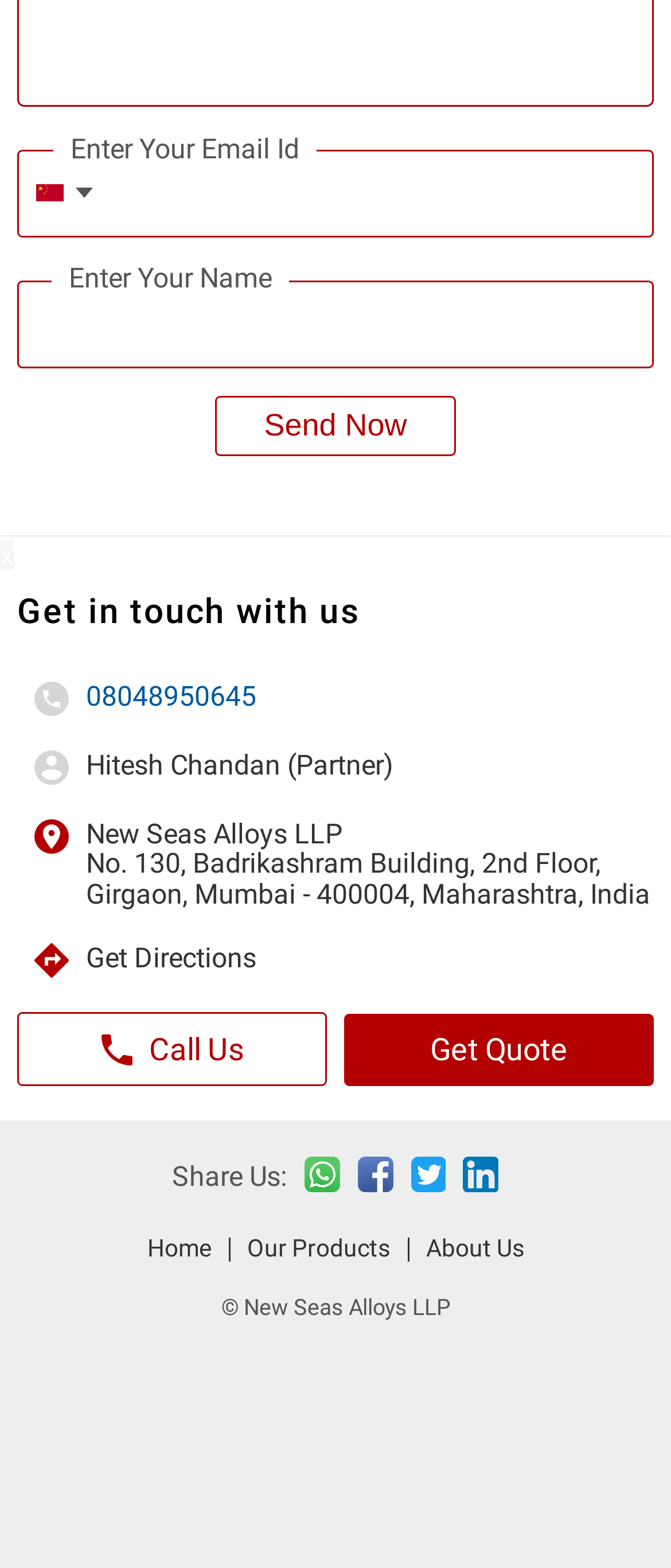What is the address of the company? Based on the screenshot, please respond with a single word or phrase.

No. 130, Badrikashram Building, 2nd Floor, Girgaon, Mumbai - 400004, Maharashtra, India